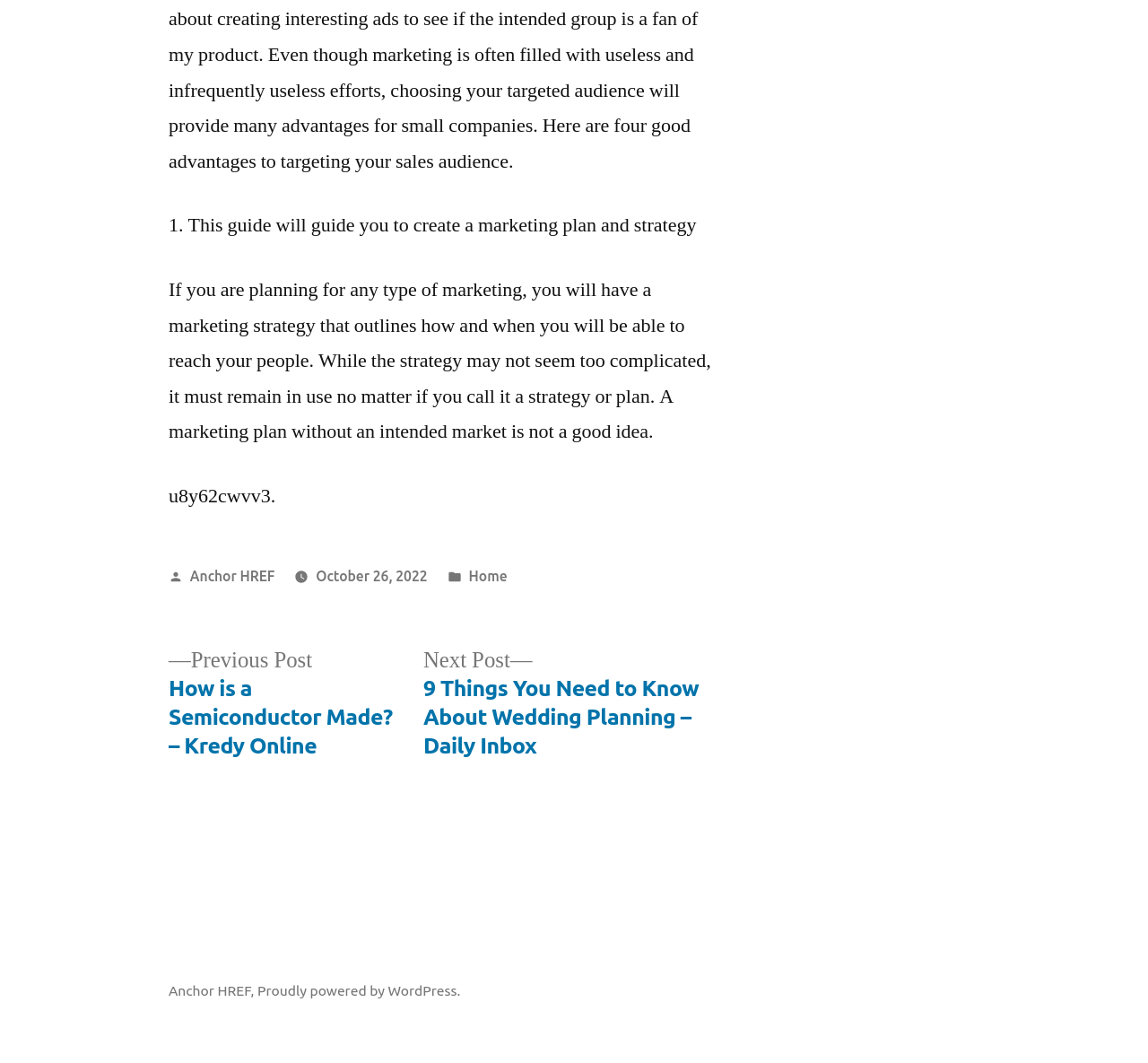What is the date of this post?
With the help of the image, please provide a detailed response to the question.

In the footer section of the webpage, there is a link element with the text 'October 26, 2022', which is accompanied by a time element. This suggests that the date of this post is October 26, 2022.